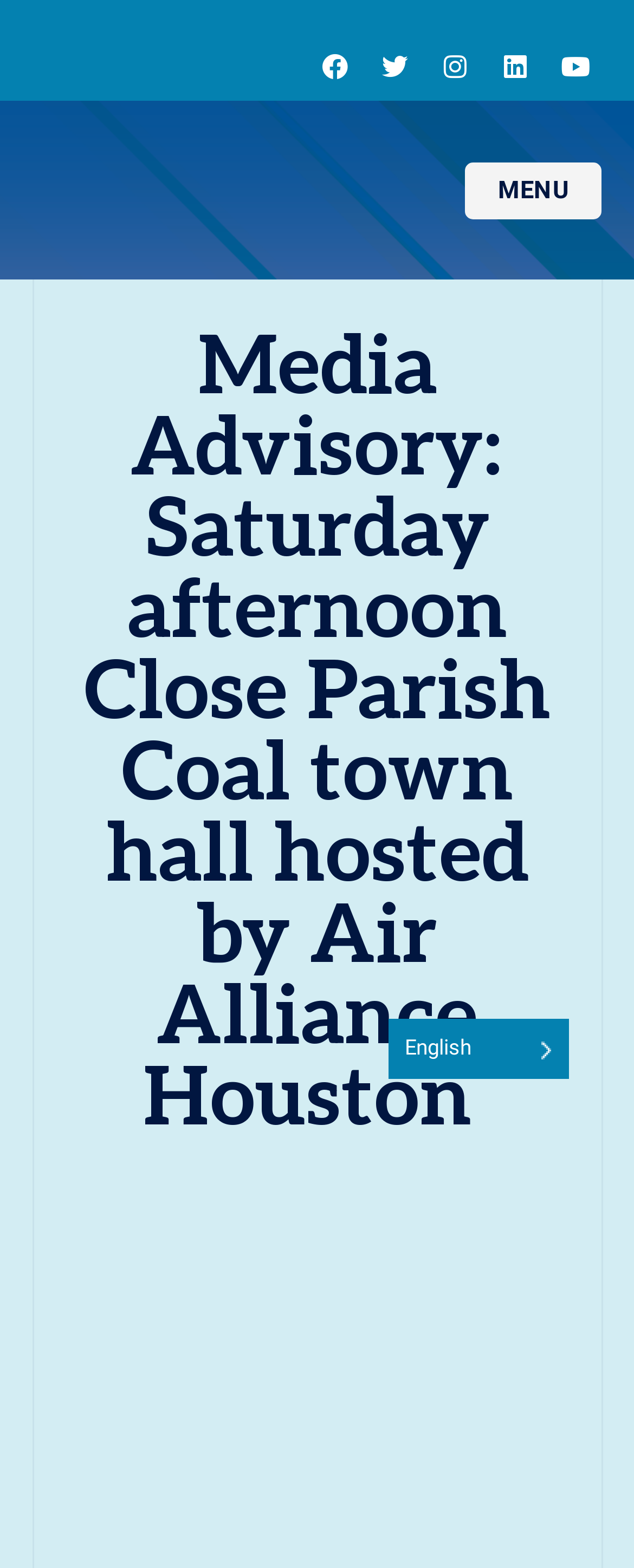Analyze the image and deliver a detailed answer to the question: How many links are at the top of the webpage?

I counted the number of link elements at the top of the webpage, which include the social media links and the MENU link, totaling 6 links.